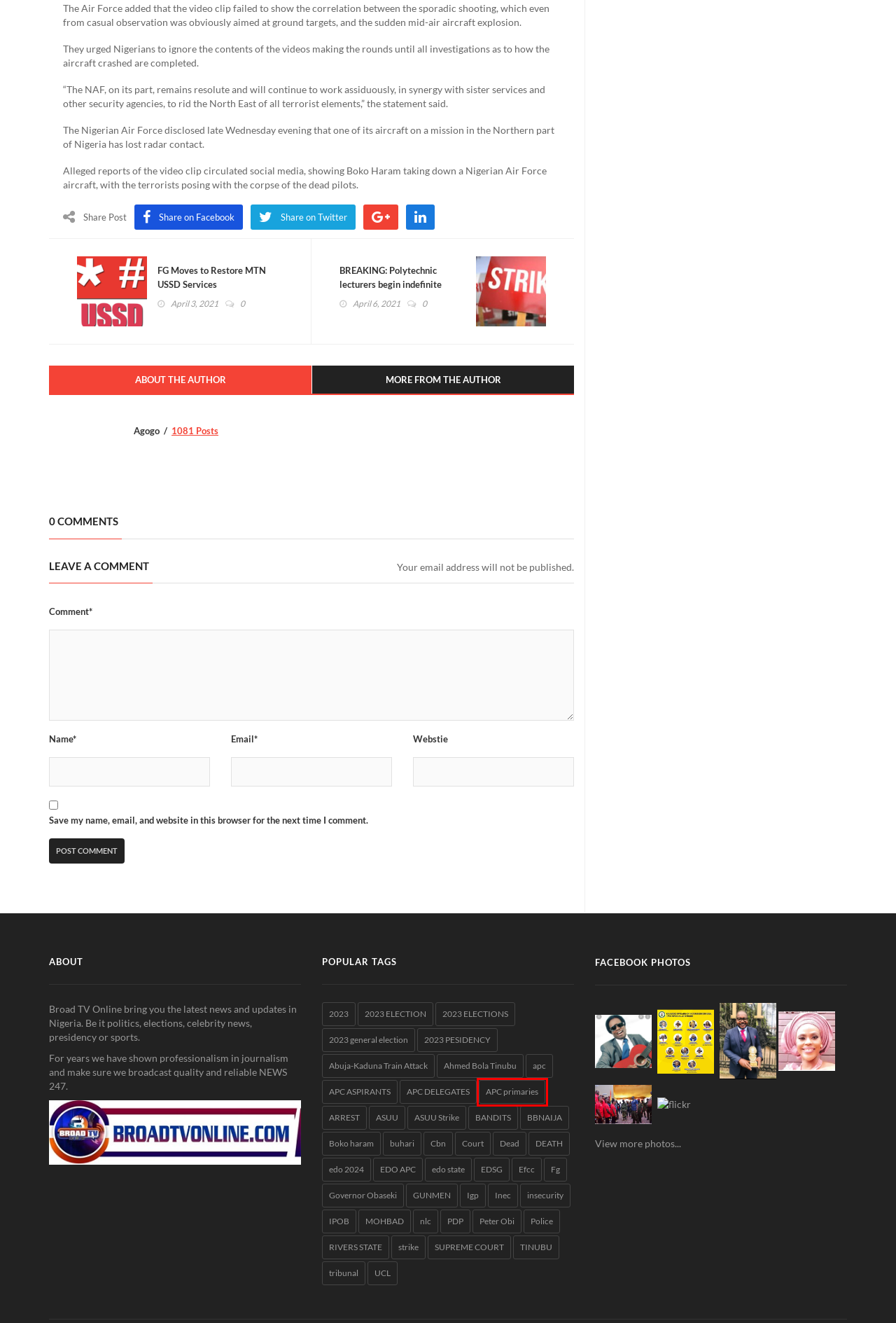You have a screenshot of a webpage where a red bounding box highlights a specific UI element. Identify the description that best matches the resulting webpage after the highlighted element is clicked. The choices are:
A. 2023 ELECTION – Broad TV Online
B. APC primaries – Broad TV Online
C. MOHBAD – Broad TV Online
D. Igp – Broad TV Online
E. PDP – Broad TV Online
F. Court – Broad TV Online
G. GUNMEN – Broad TV Online
H. 2023 PESIDENCY – Broad TV Online

B